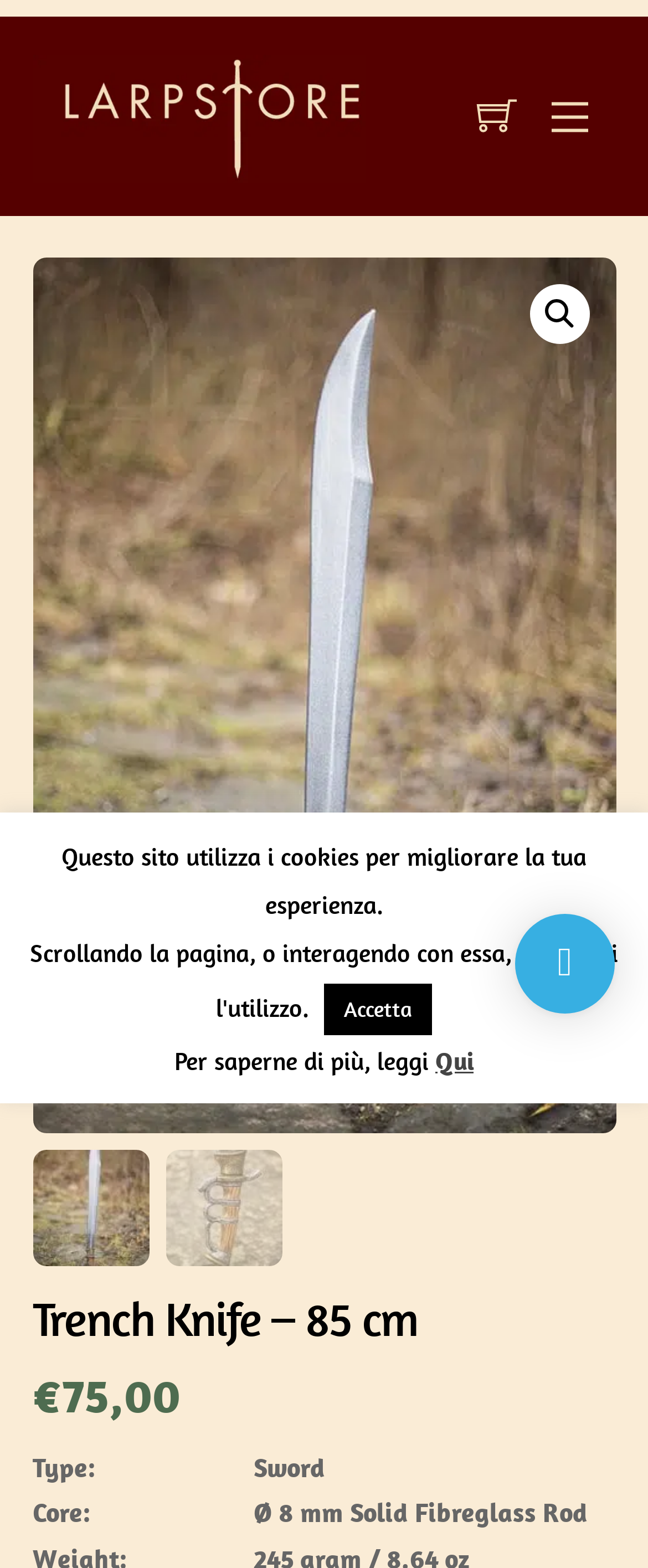Is there a search function on the webpage?
Please provide a comprehensive answer based on the details in the screenshot.

I found a search function on the webpage by looking at the top section of the page, where I saw a magnifying glass icon with the text '🔍' next to it, which is commonly used to represent a search function.